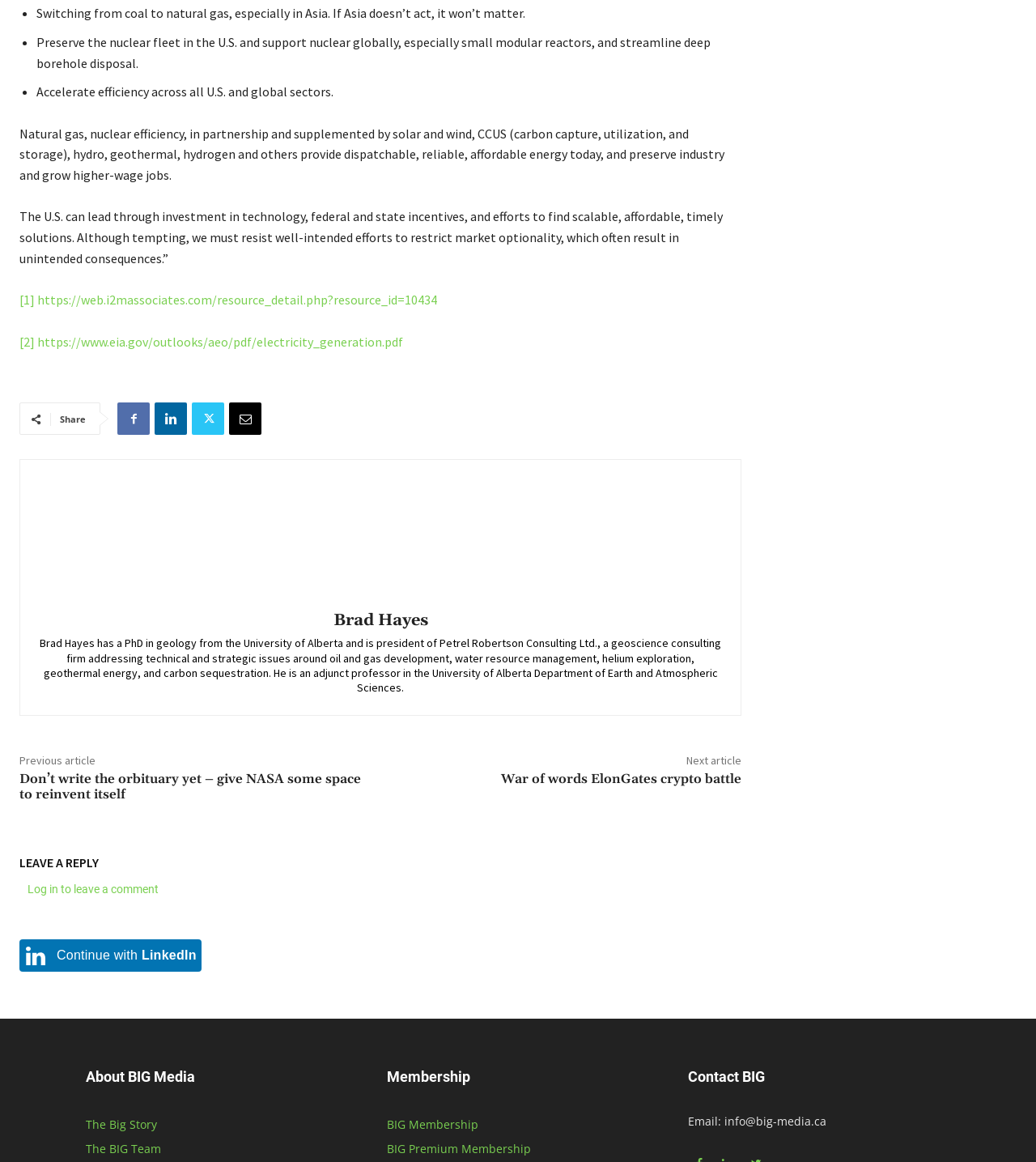Provide a one-word or brief phrase answer to the question:
Who is the author of the article?

Brad Hayes